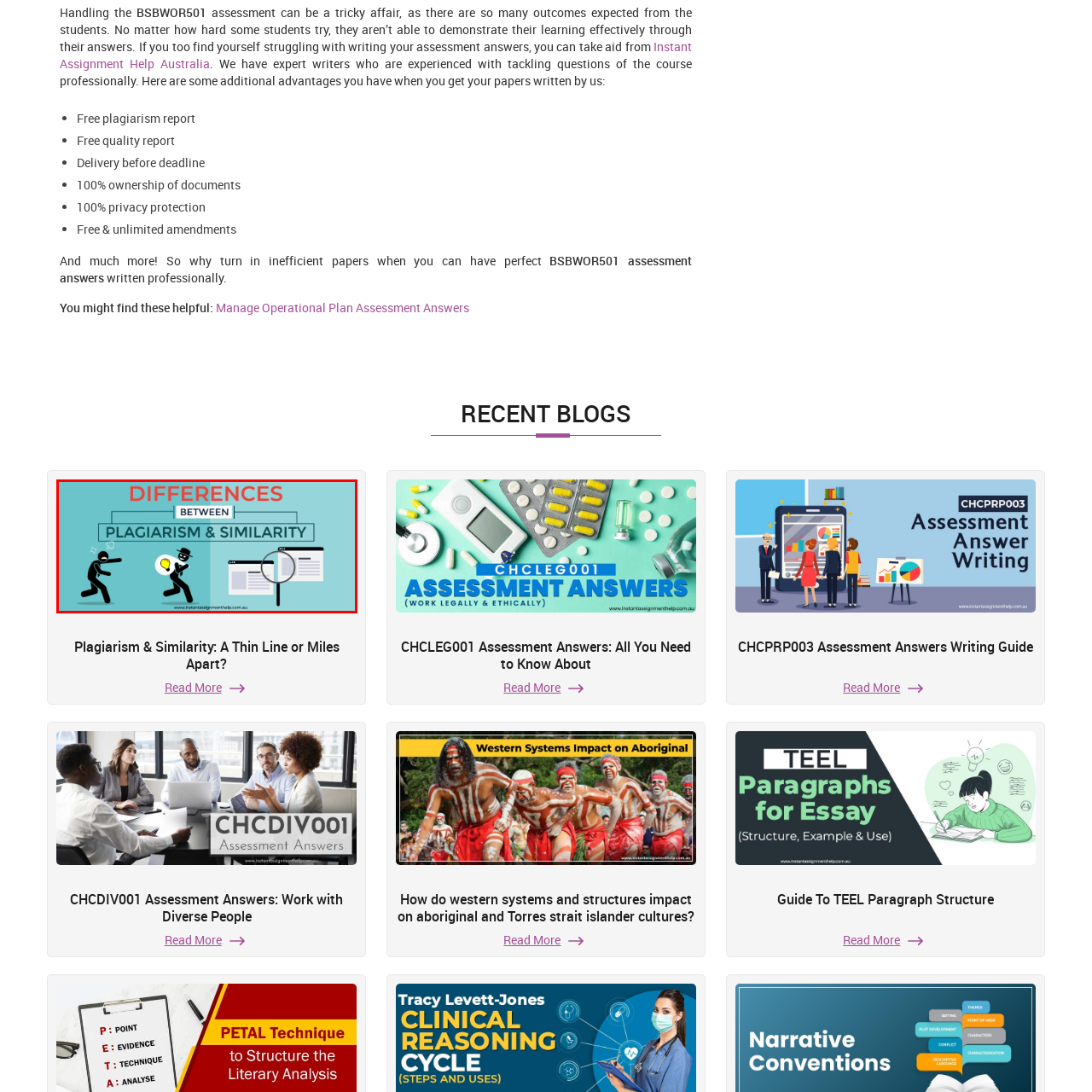Examine the image within the red border, What is the main theme of the image? 
Please provide a one-word or one-phrase answer.

Differences between plagiarism and similarity